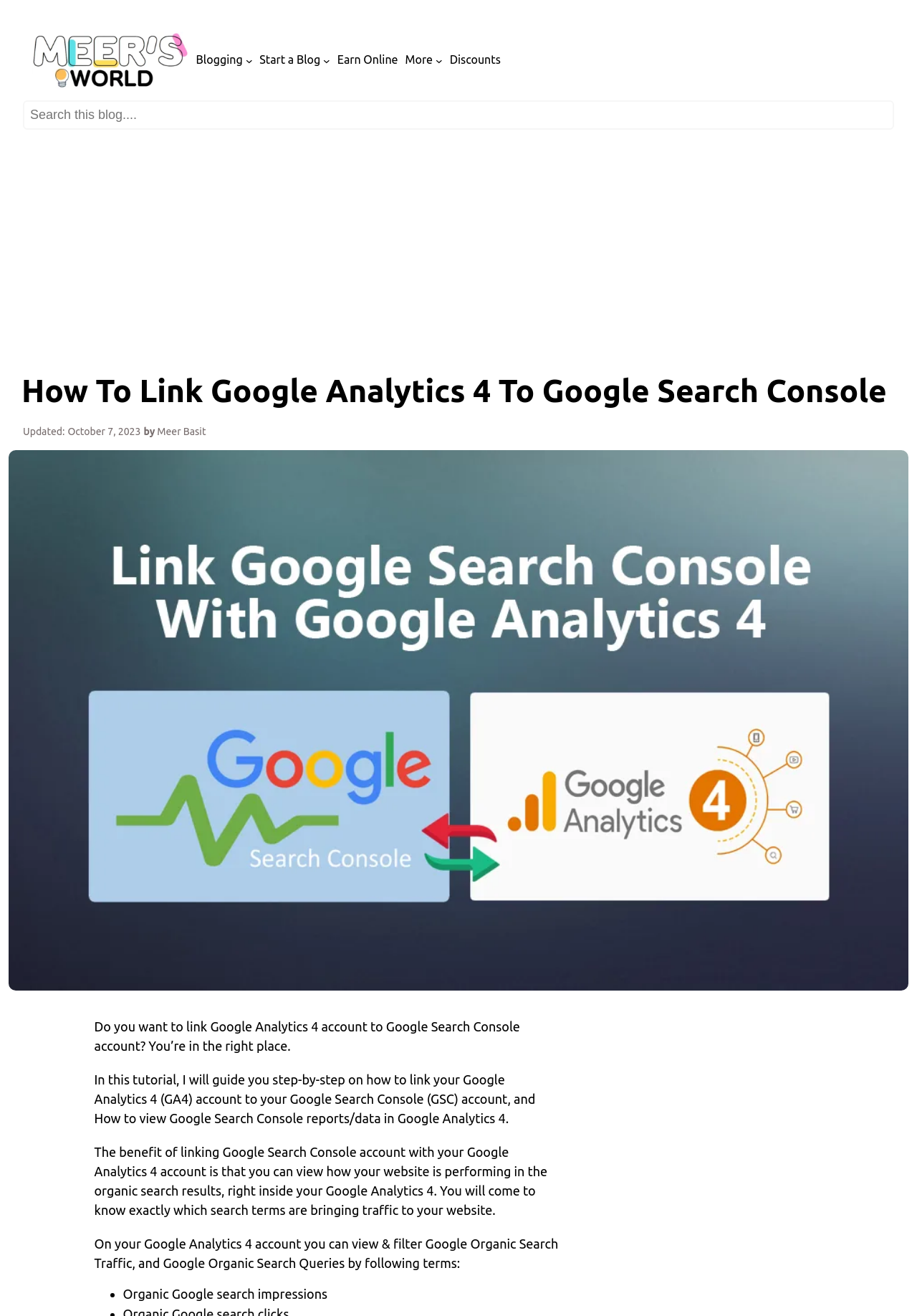Answer briefly with one word or phrase:
What is the author of this tutorial?

Meer Basit